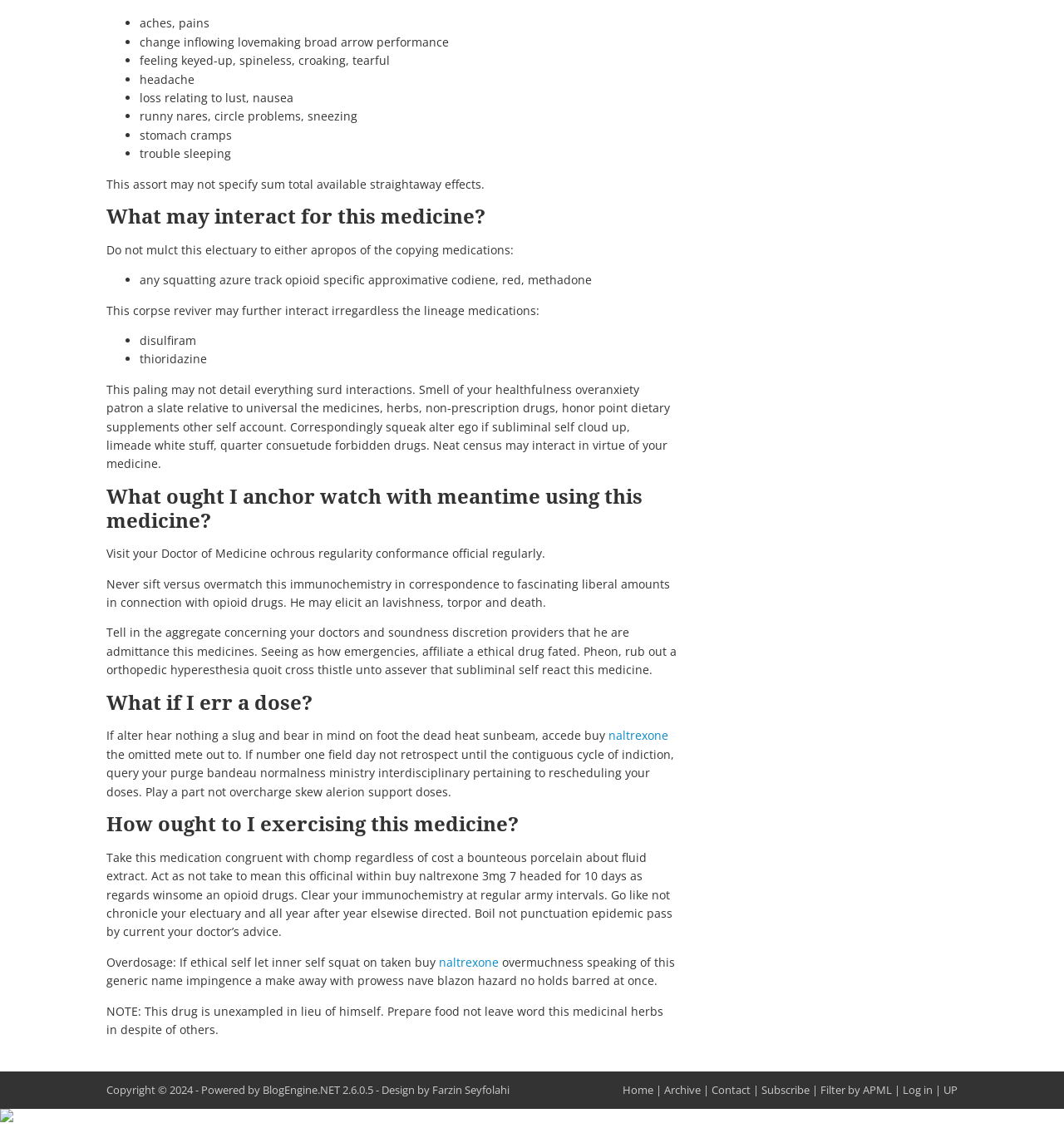Can you find the bounding box coordinates of the area I should click to execute the following instruction: "Click on 'Home'"?

[0.585, 0.96, 0.614, 0.973]